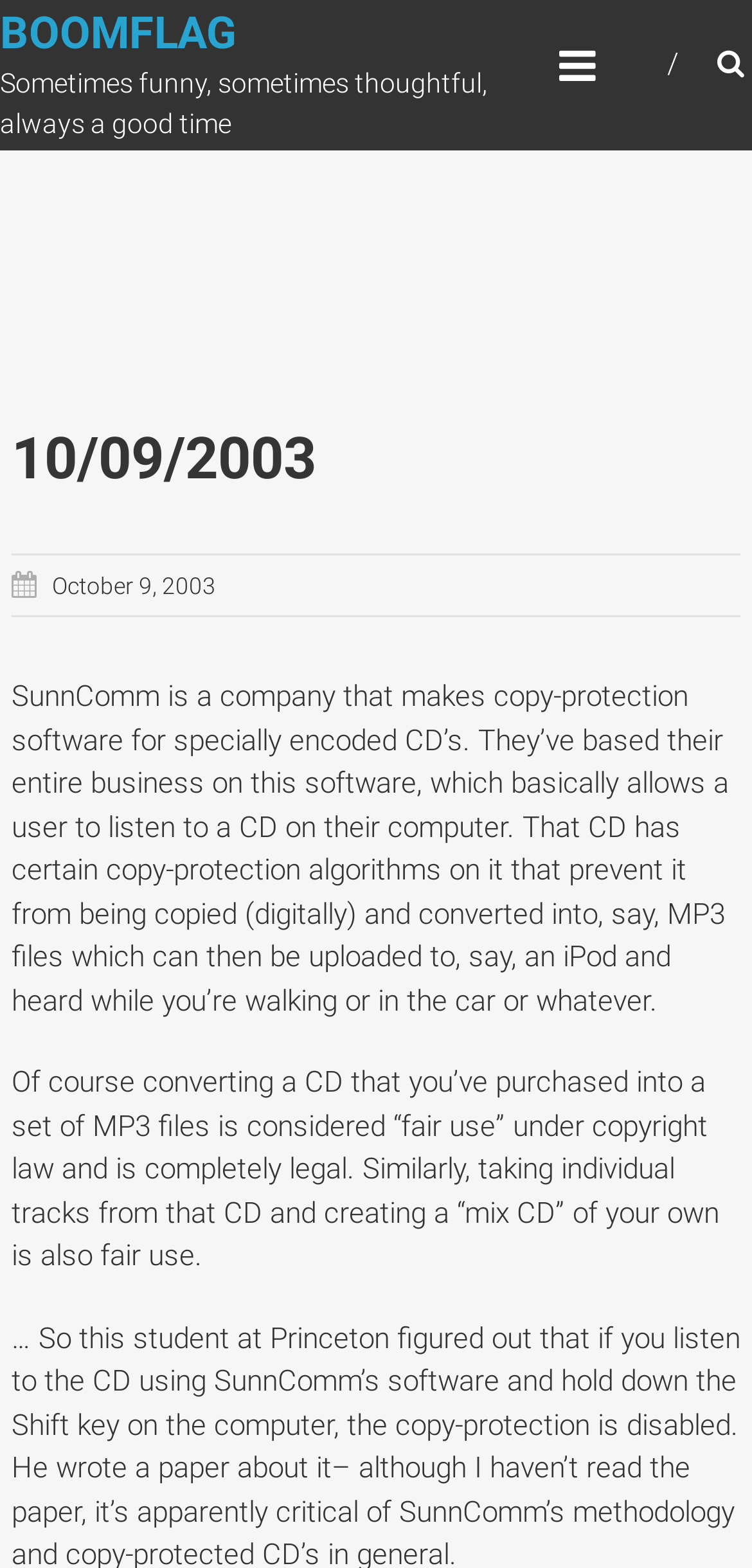Give a one-word or phrase response to the following question: What is the purpose of SunnComm's software?

Prevent CD copying